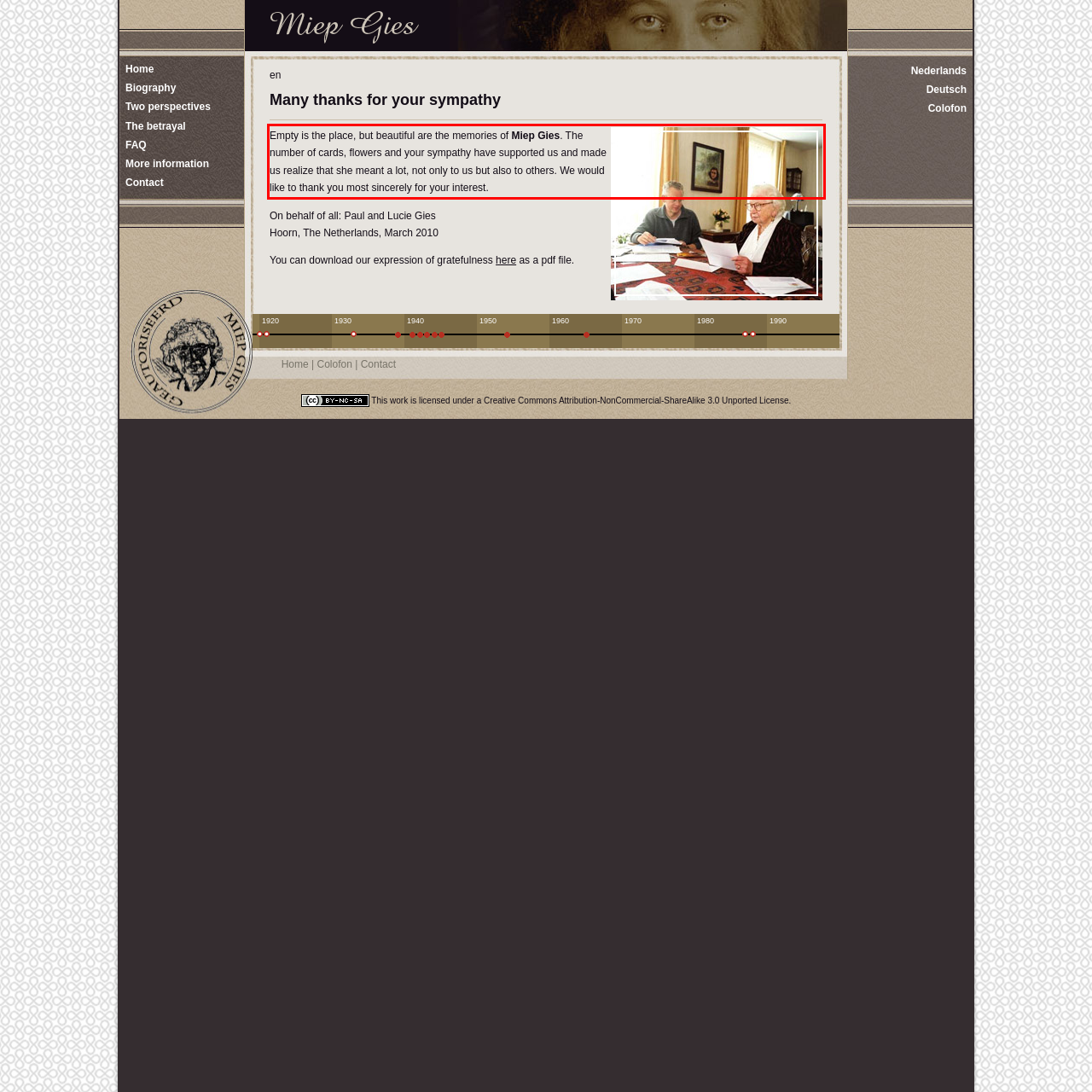You have a screenshot of a webpage with a UI element highlighted by a red bounding box. Use OCR to obtain the text within this highlighted area.

Empty is the place, but beautiful are the memories of Miep Gies. The number of cards, flowers and your sympathy have supported us and made us realize that she meant a lot, not only to us but also to others. We would like to thank you most sincerely for your interest.